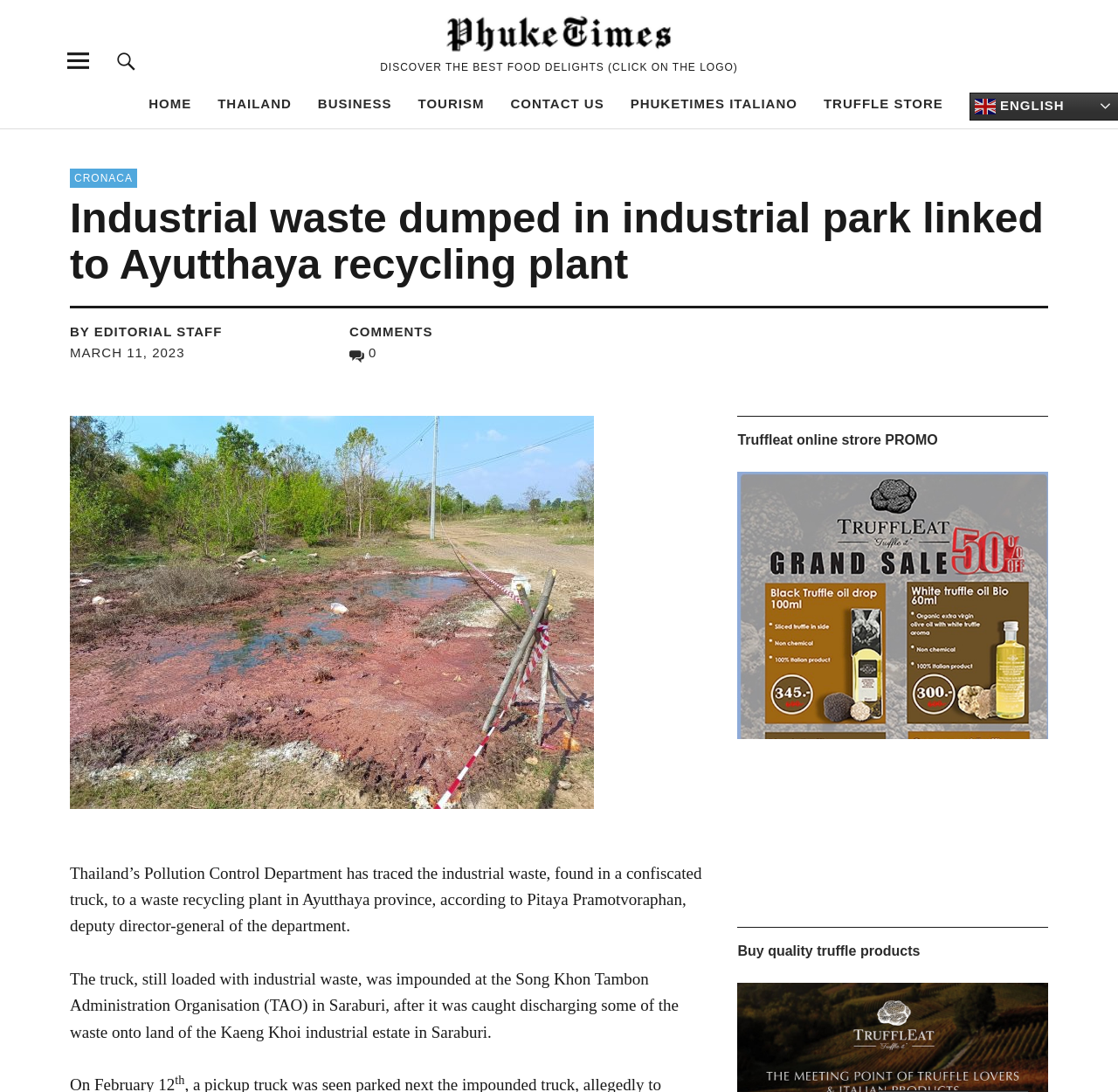Please provide a comprehensive response to the question based on the details in the image: Where was the truck impounded?

The answer can be found in the article text, which states 'The truck, still loaded with industrial waste, was impounded at the Song Khon Tambon Administration Organisation (TAO) in Saraburi...'.